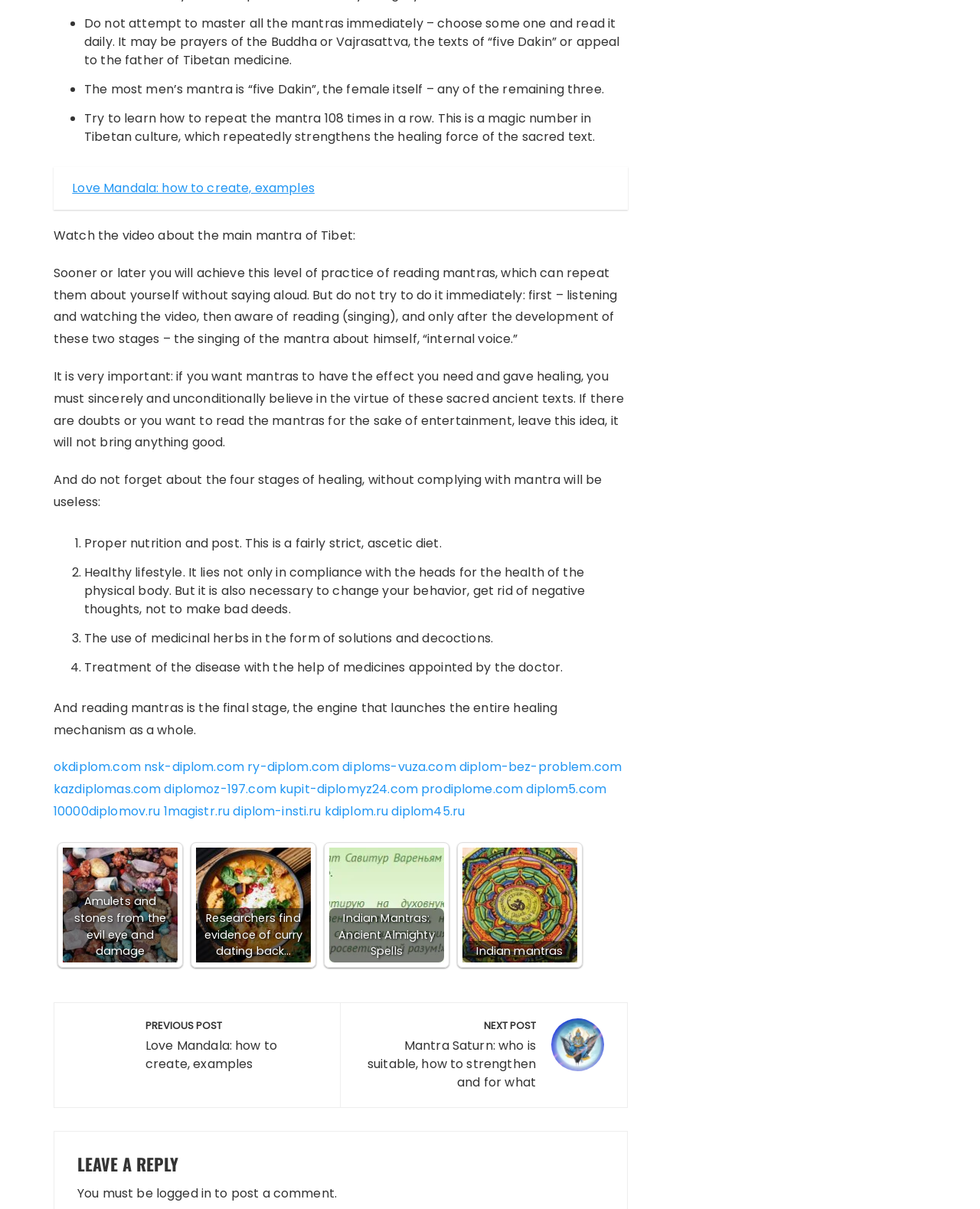Predict the bounding box of the UI element based on the description: "Indian Mantras: Ancient Almighty Spells". The coordinates should be four float numbers between 0 and 1, formatted as [left, top, right, bottom].

[0.336, 0.701, 0.453, 0.796]